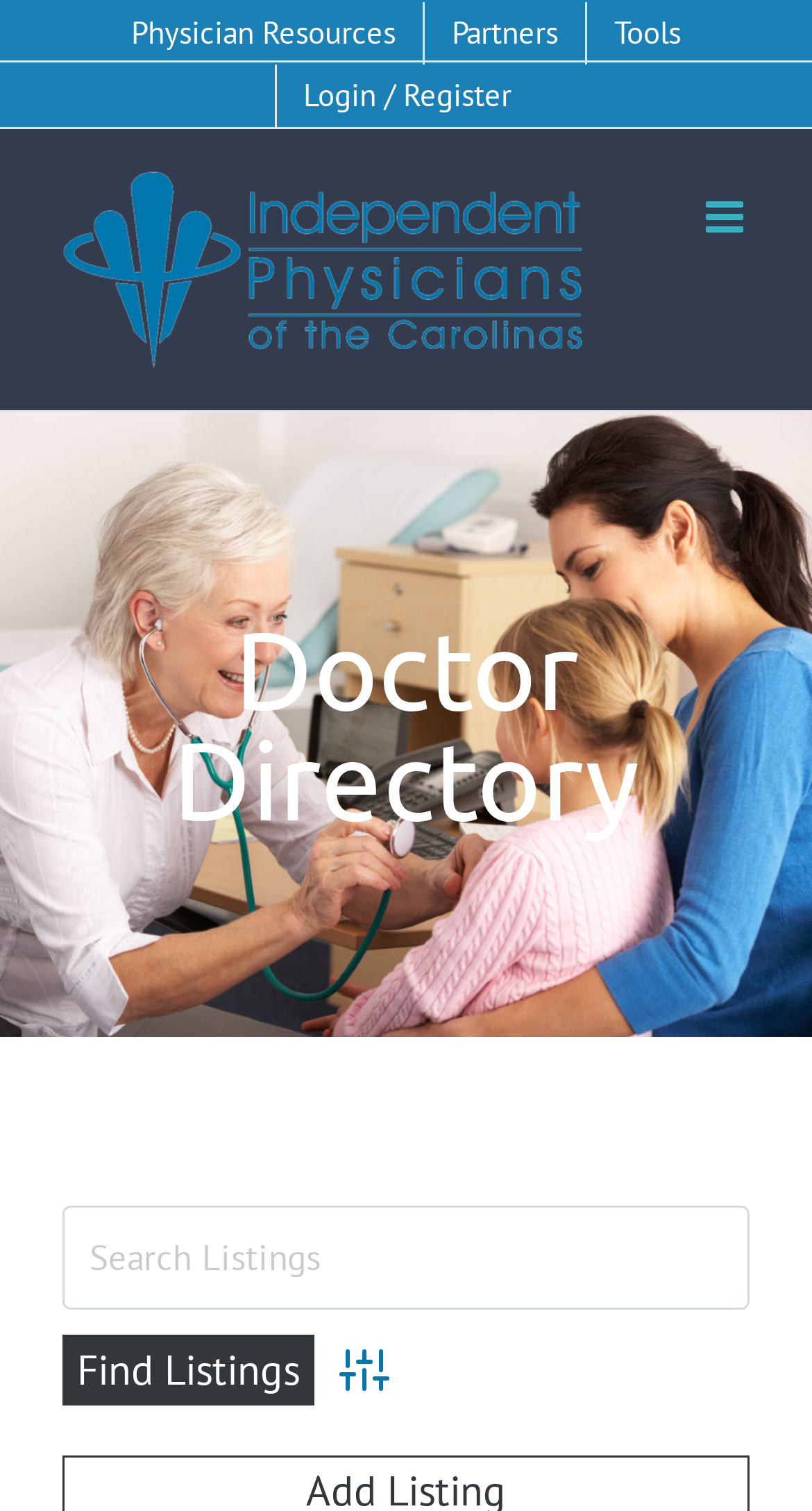What is the purpose of the 'Go to Top' link?
Using the image as a reference, deliver a detailed and thorough answer to the question.

The 'Go to Top' link is located at the bottom right corner of the page and has an icon '', indicating that it is used to scroll back to the top of the page.